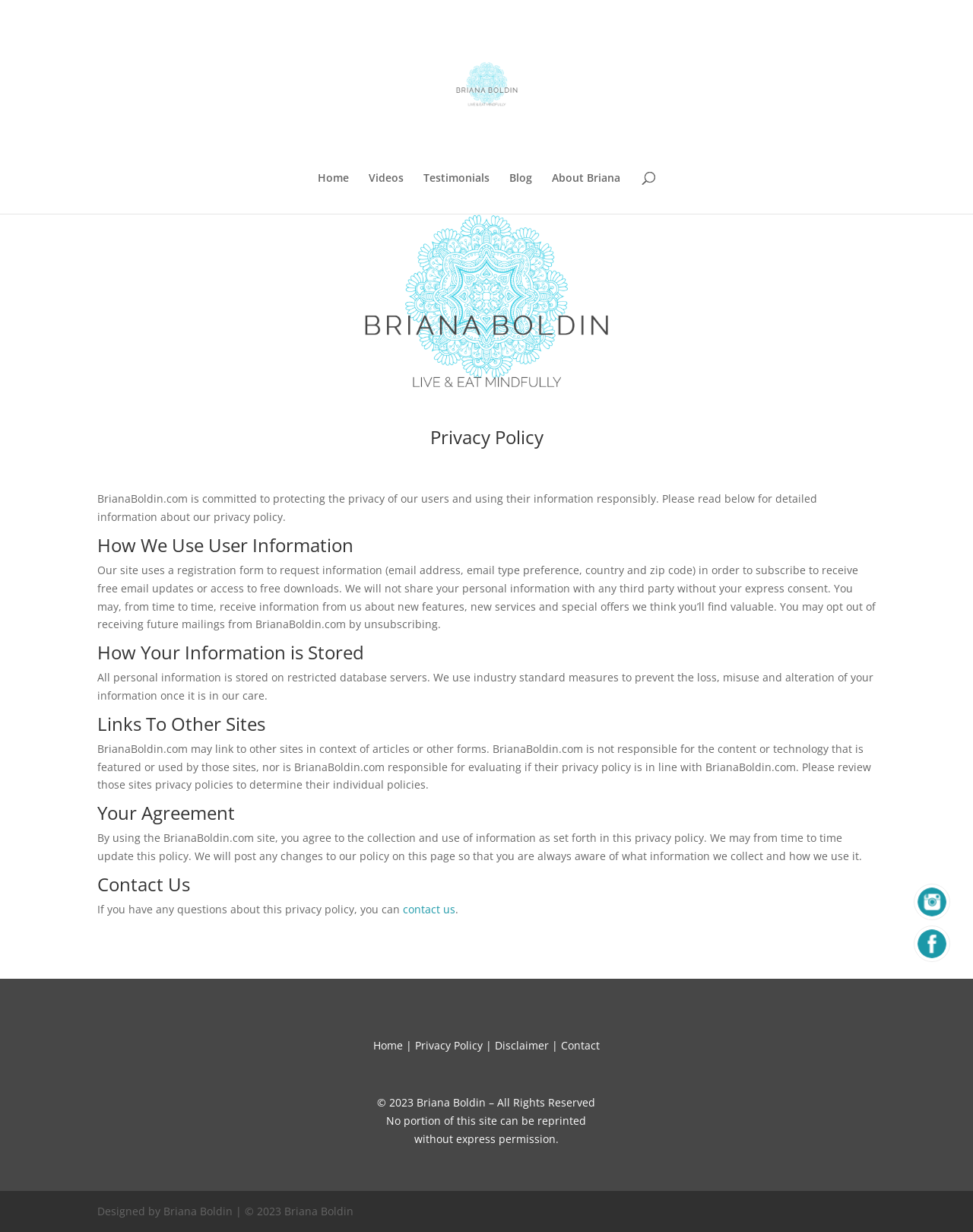Find and indicate the bounding box coordinates of the region you should select to follow the given instruction: "Click the 'Home' link".

[0.327, 0.14, 0.359, 0.173]